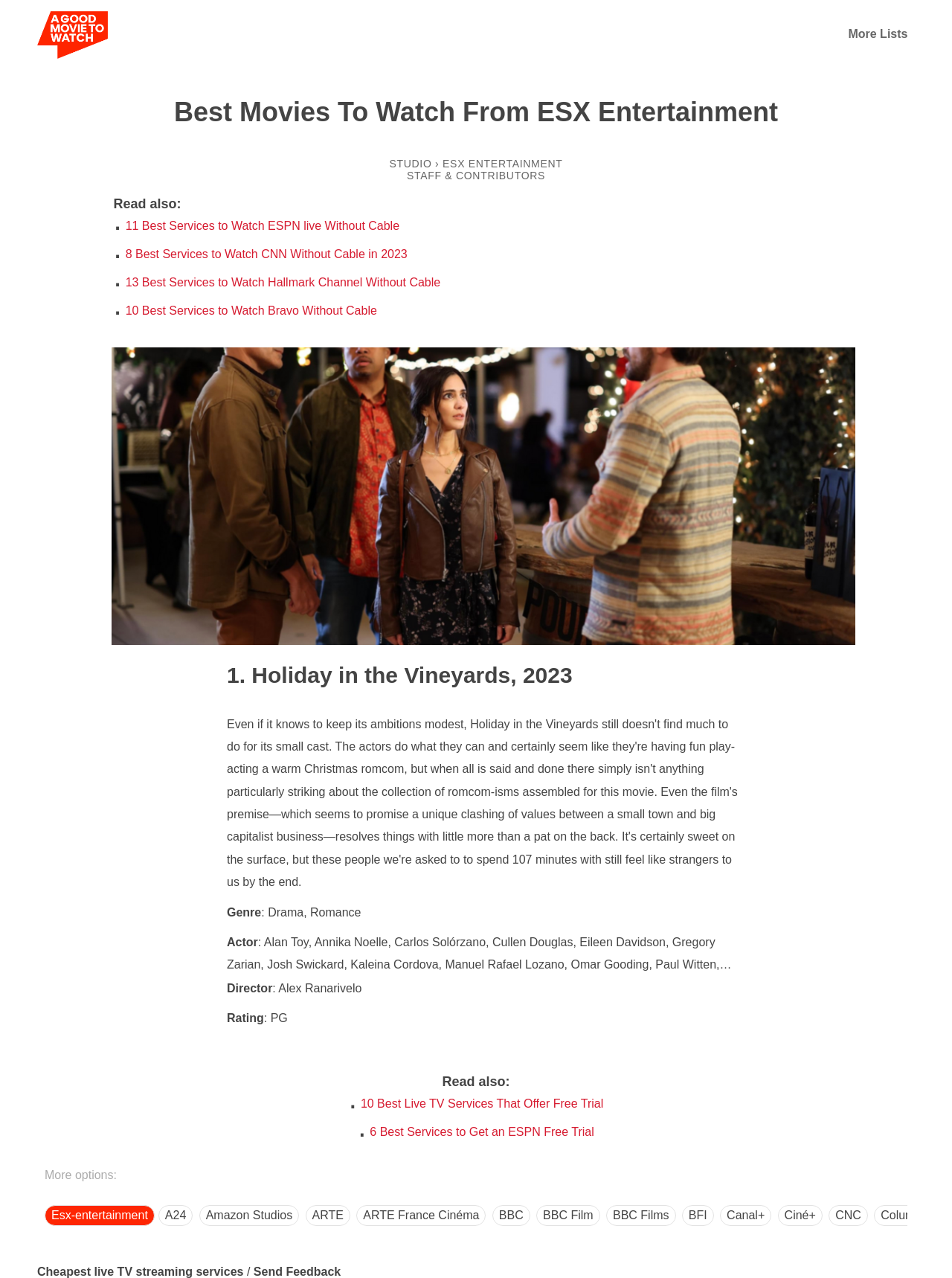Given the description of a UI element: "ARTE France Cinéma", identify the bounding box coordinates of the matching element in the webpage screenshot.

[0.374, 0.943, 0.511, 0.959]